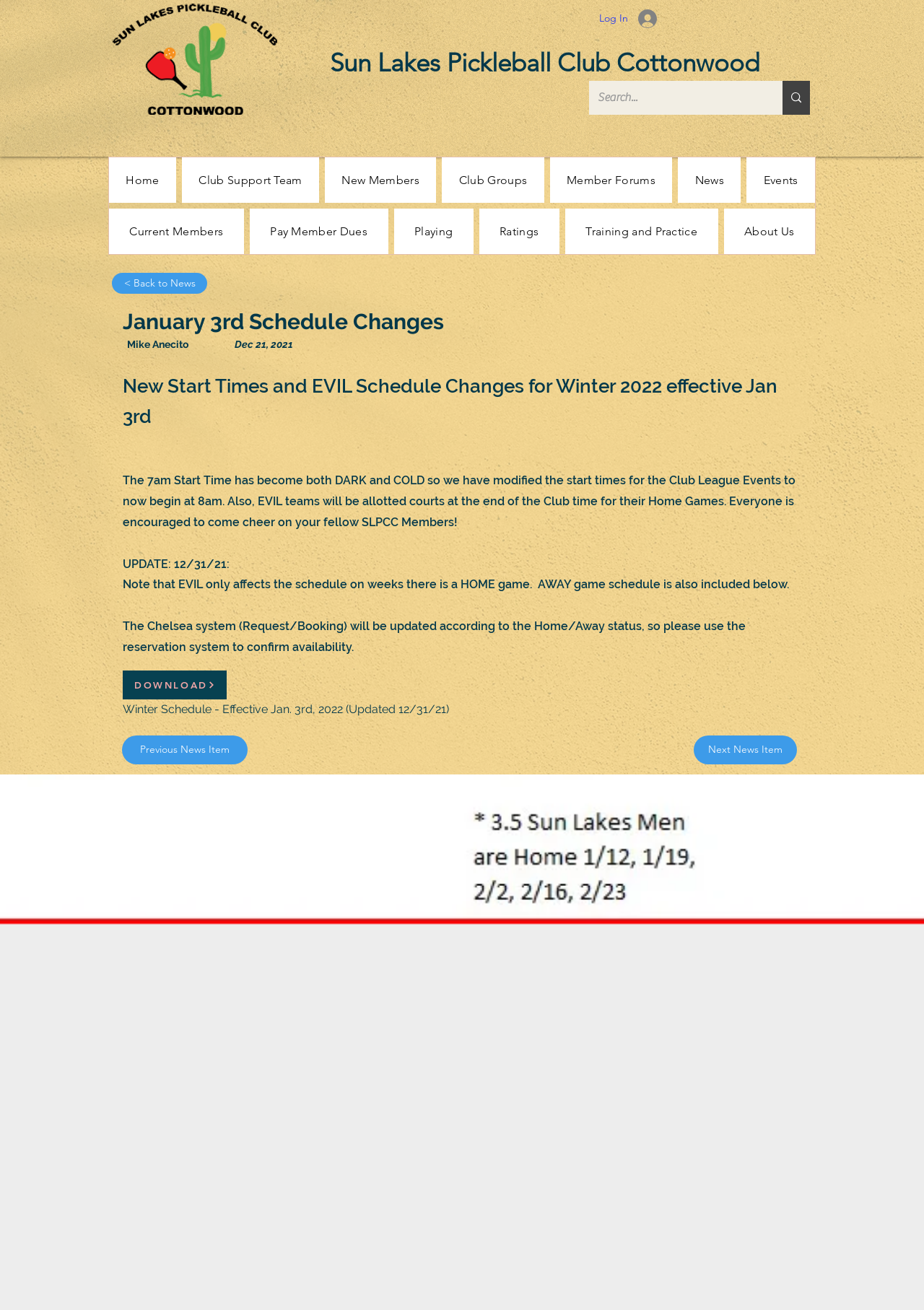Given the content of the image, can you provide a detailed answer to the question?
What is the purpose of the Chelsea system?

I found the answer by reading the text content of the webpage, specifically the paragraph that mentions 'The Chelsea system (Request/Booking) will be updated according to the Home/Away status, so please use the reservation system to confirm availability'.